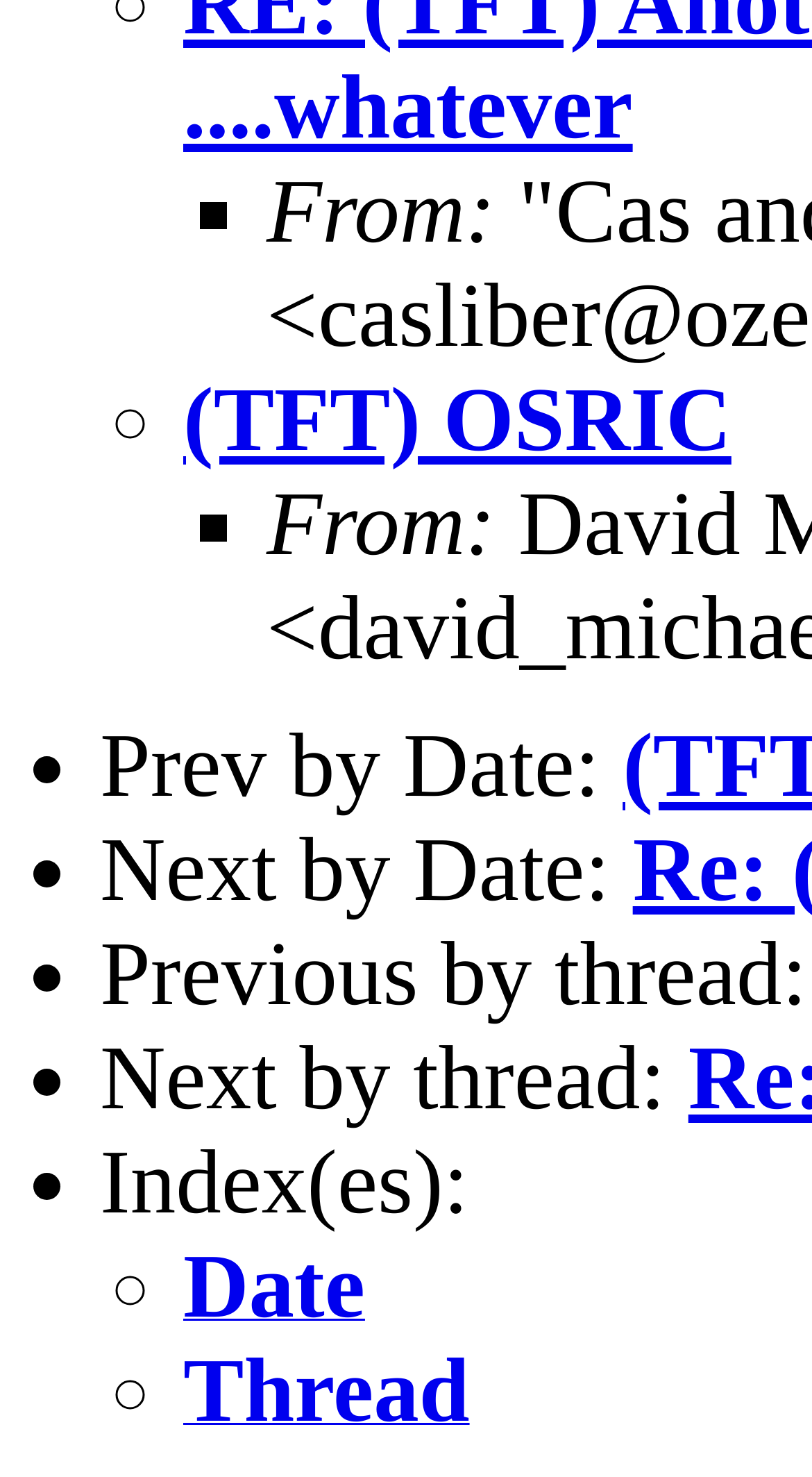What is the symbol before 'From:'?
Please provide a single word or phrase based on the screenshot.

■